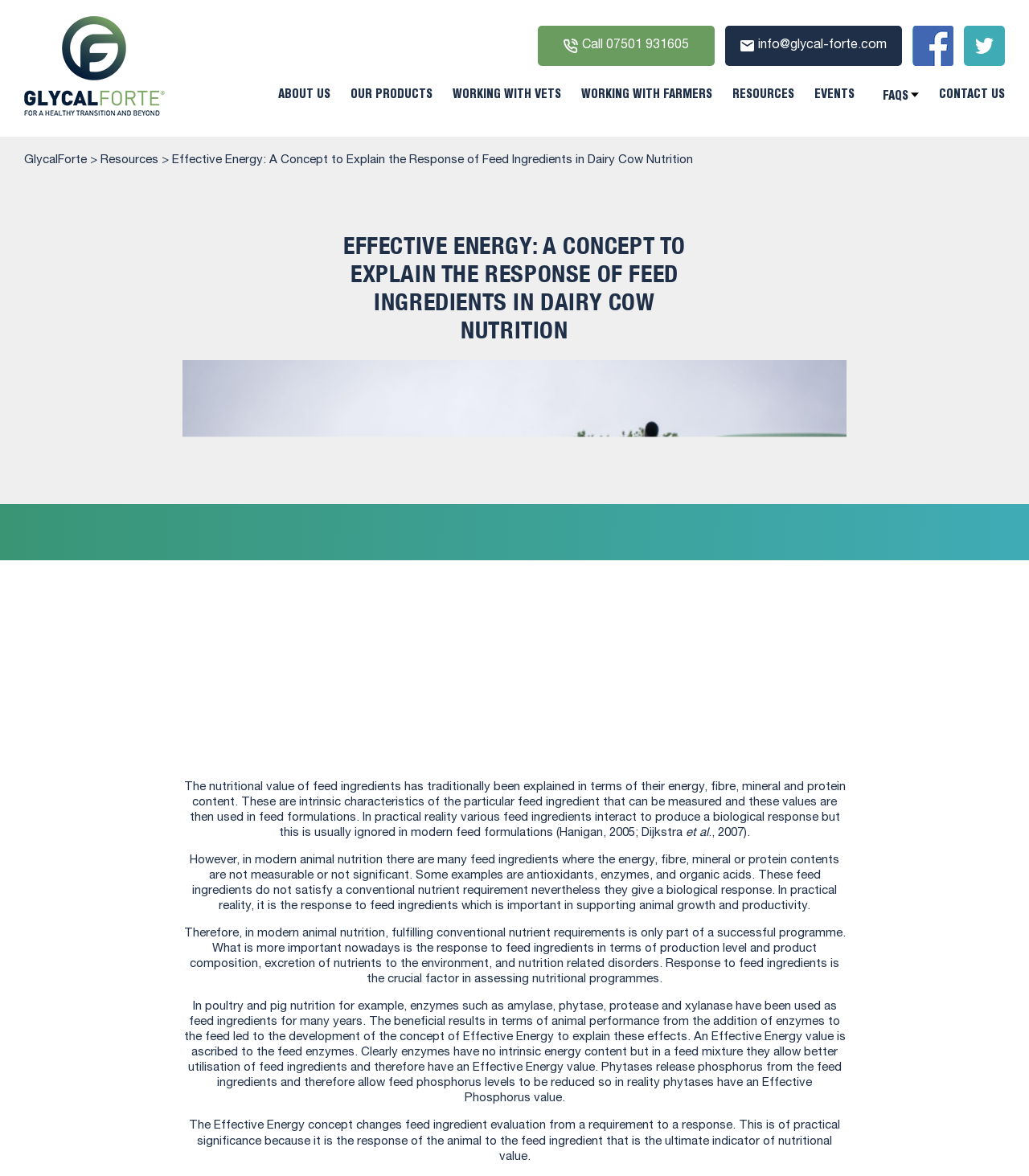Respond with a single word or phrase to the following question: What is the importance of response to feed ingredients?

Supporting animal growth and productivity